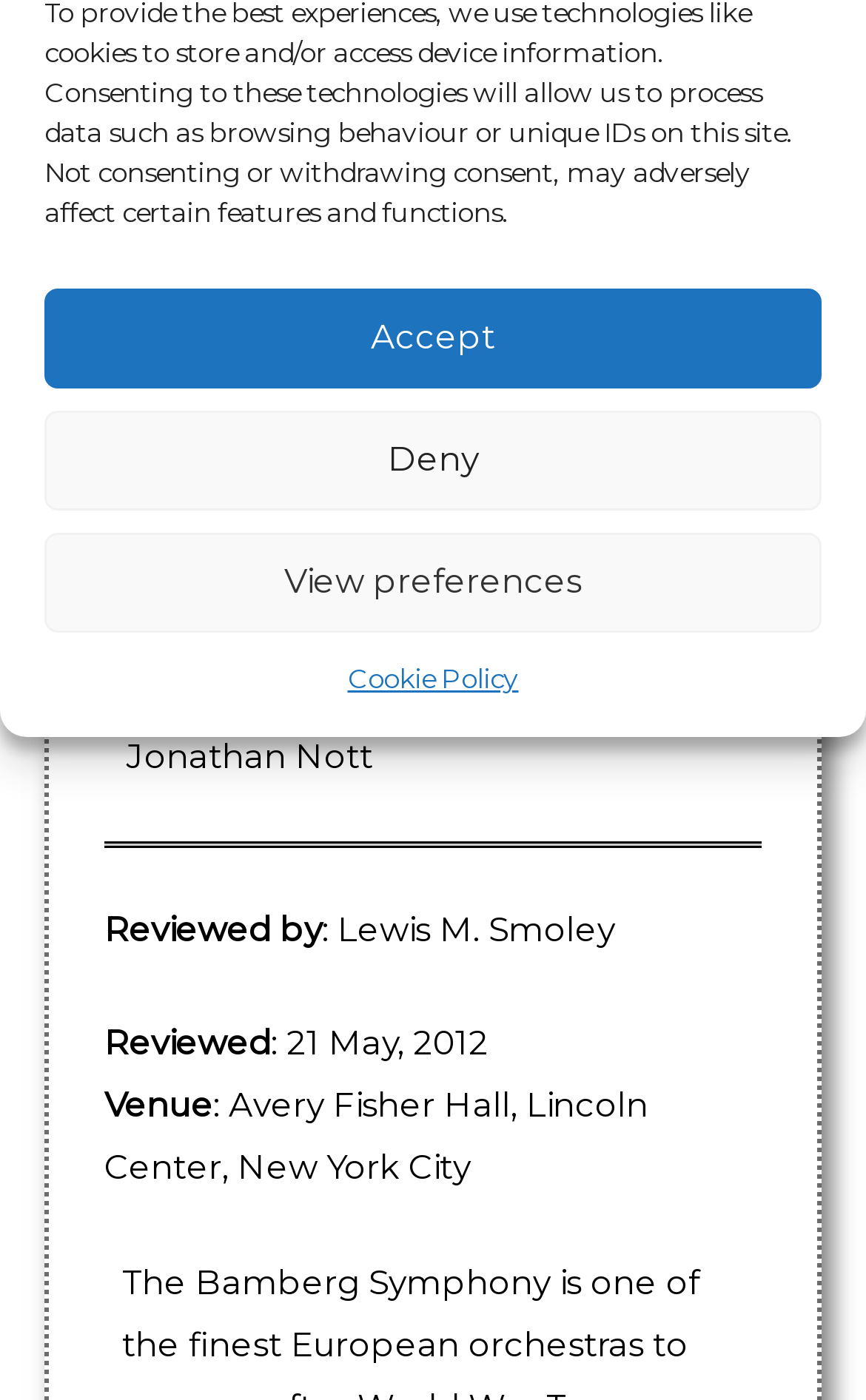Bounding box coordinates are specified in the format (top-left x, top-left y, bottom-right x, bottom-right y). All values are floating point numbers bounded between 0 and 1. Please provide the bounding box coordinate of the region this sentence describes: Cookie Policy

[0.401, 0.467, 0.599, 0.503]